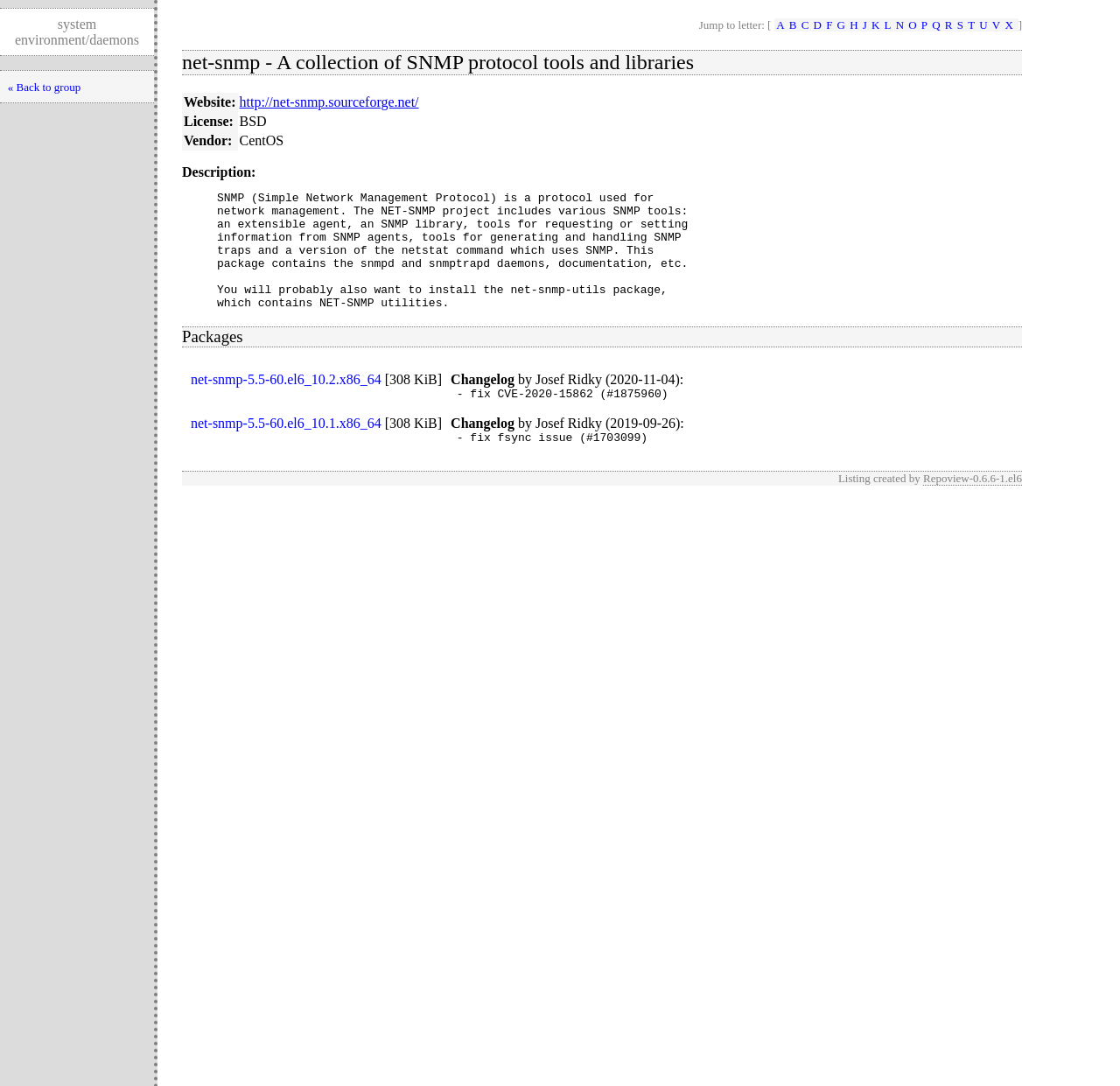Illustrate the webpage's structure and main components comprehensively.

This webpage appears to be a repository view for the "net-snmp" package. At the top, there is a link to go back to the group, and a system environment/daemons label. Below that, there is a "Jump to letter" section with links to different letters of the alphabet, from A to X.

The main content of the page is divided into sections. The first section has a heading that reads "net-snmp - A collection of SNMP protocol tools and libraries". Below that, there is a table with three rows, each containing information about the package, including its website, license, and vendor.

The next section has a heading that reads "Description" and contains a detailed description of the net-snmp package, including its purpose and features.

Following that, there is a section with a heading that reads "Packages". This section contains a table with two rows, each listing a different version of the net-snmp package, along with its size and a changelog.

At the bottom of the page, there is a label that reads "Listing created by" and a link to Repoview-0.6.6-1.el6.